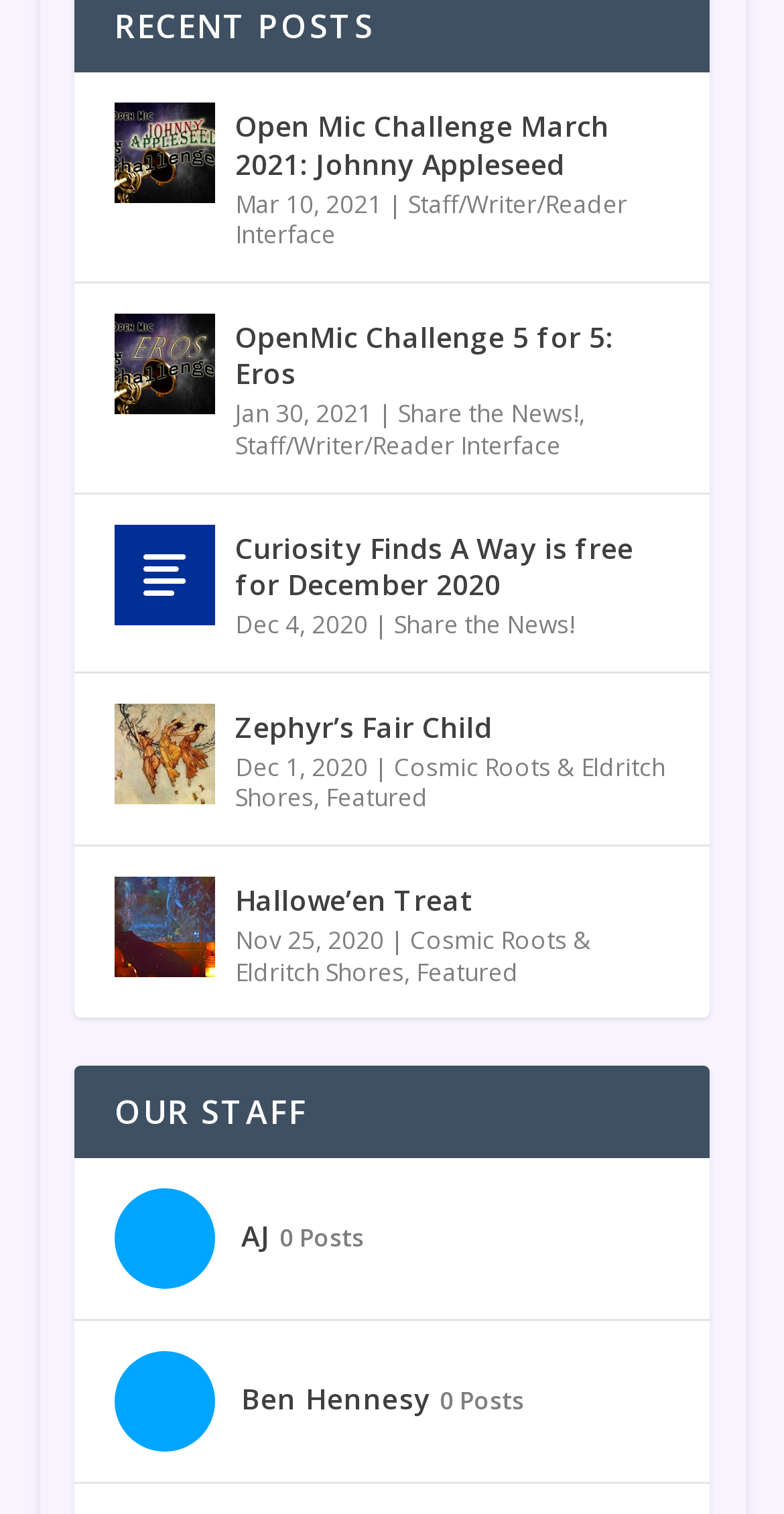Locate the bounding box coordinates of the clickable element to fulfill the following instruction: "Read the post from Mar 10, 2021". Provide the coordinates as four float numbers between 0 and 1 in the format [left, top, right, bottom].

[0.3, 0.123, 0.487, 0.146]